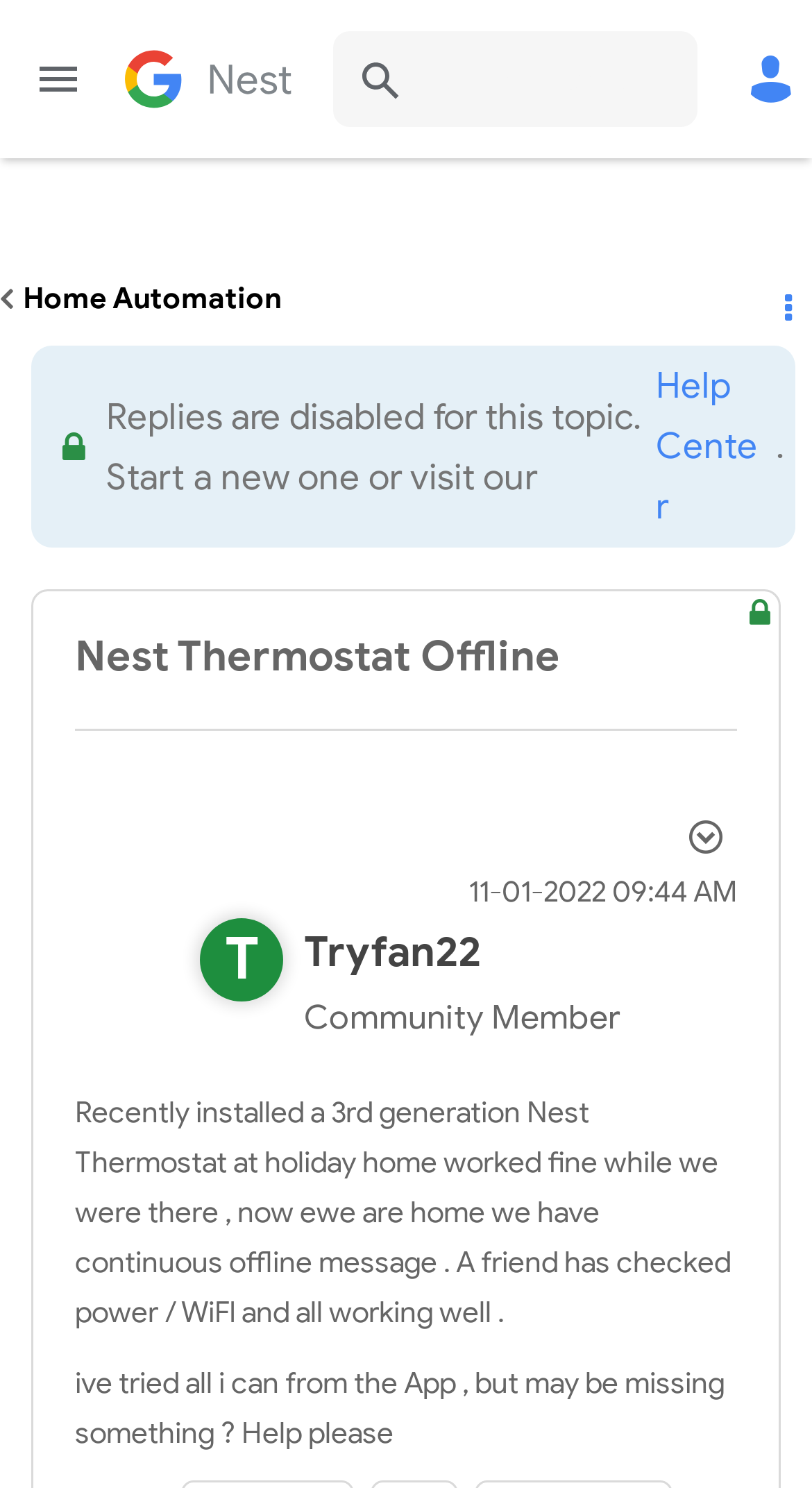Find the bounding box coordinates of the element I should click to carry out the following instruction: "Click the menu button".

[0.013, 0.021, 0.131, 0.085]